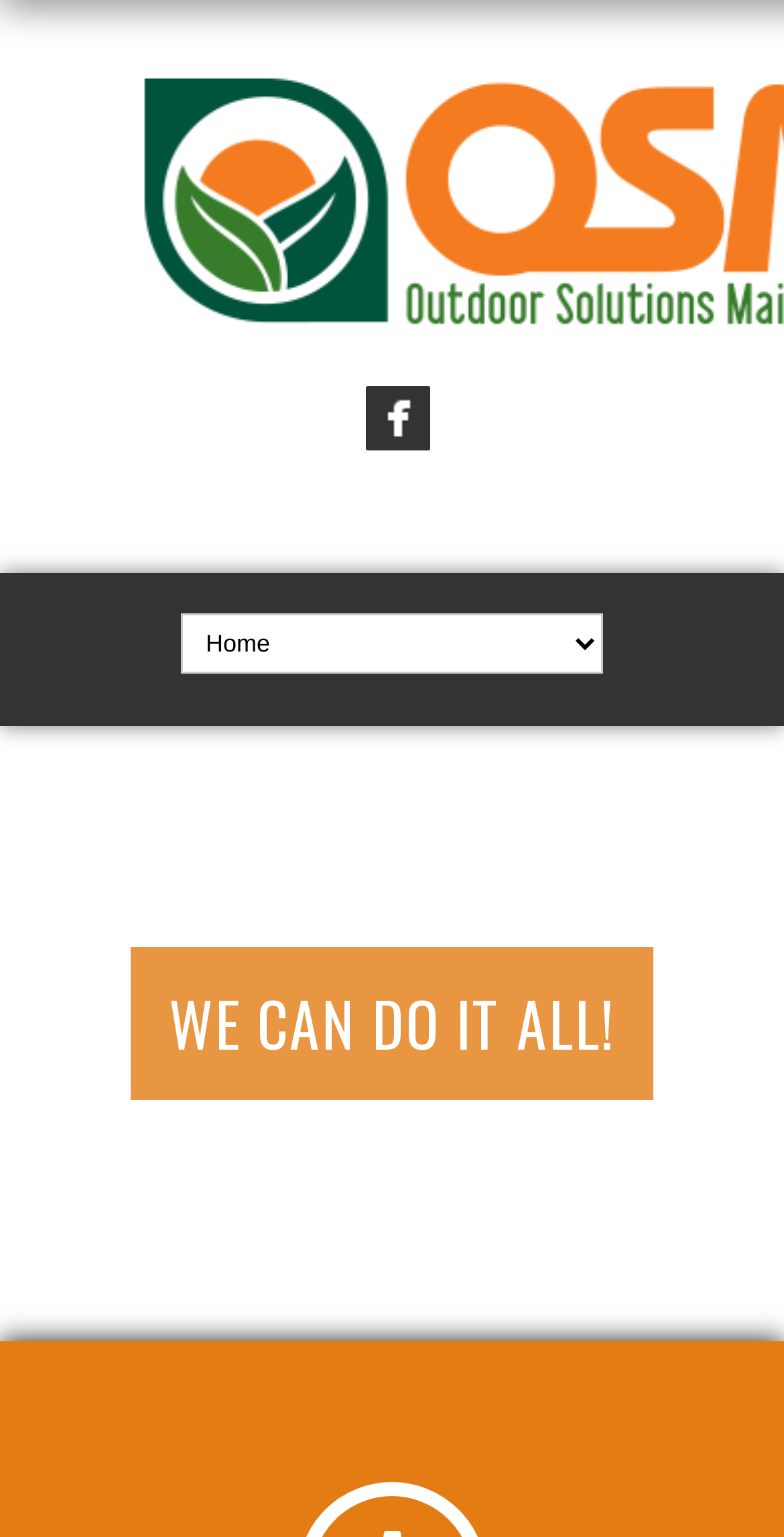For the following element description, predict the bounding box coordinates in the format (top-left x, top-left y, bottom-right x, bottom-right y). All values should be floating point numbers between 0 and 1. Description: title="View Facebook Profile"

[0.465, 0.251, 0.547, 0.293]